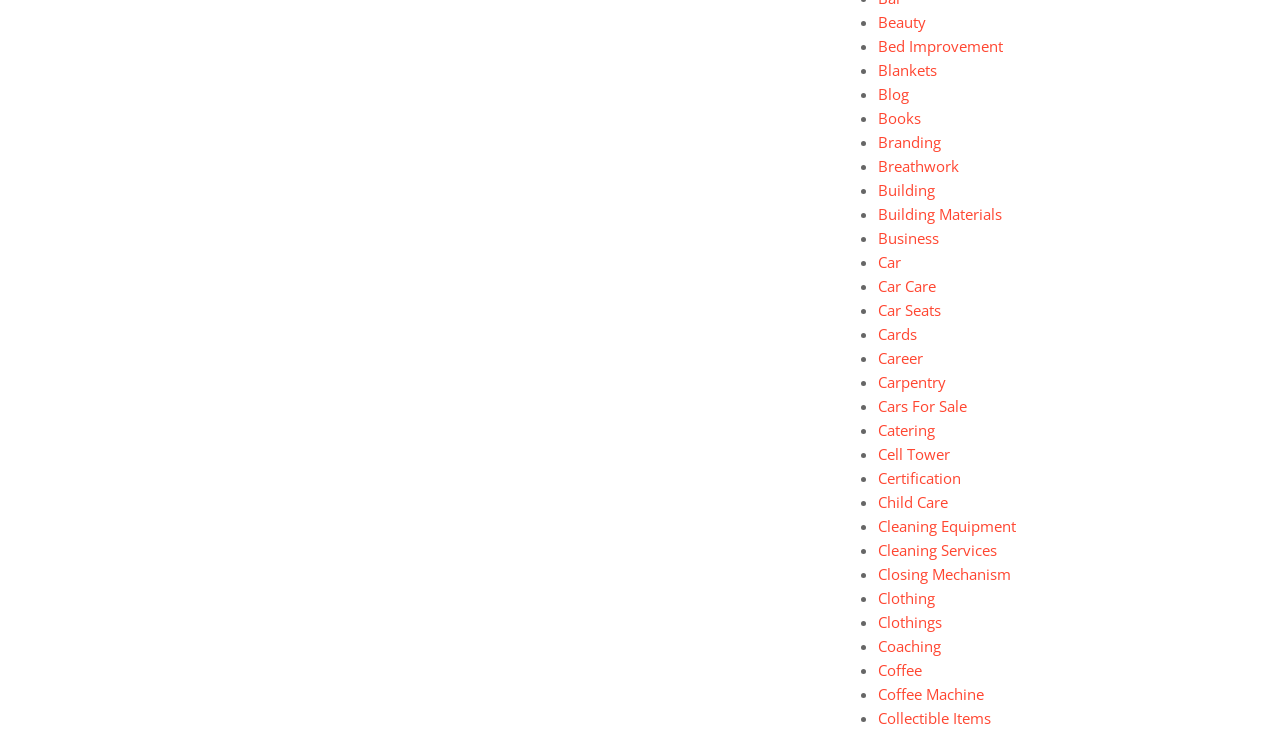Determine the bounding box coordinates of the section I need to click to execute the following instruction: "Click on Beauty". Provide the coordinates as four float numbers between 0 and 1, i.e., [left, top, right, bottom].

[0.686, 0.016, 0.724, 0.044]